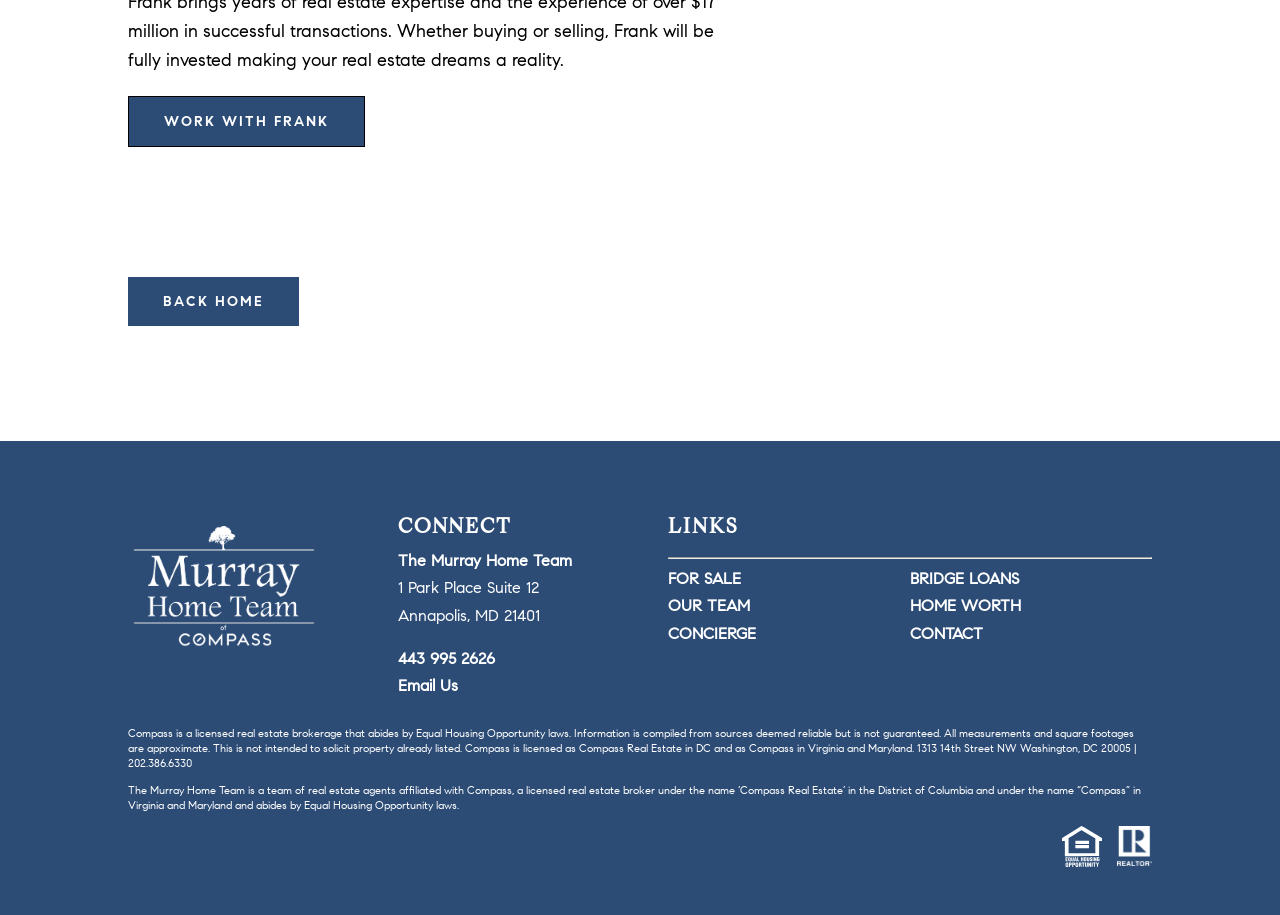Locate the bounding box coordinates of the segment that needs to be clicked to meet this instruction: "Call 01246 412255".

None